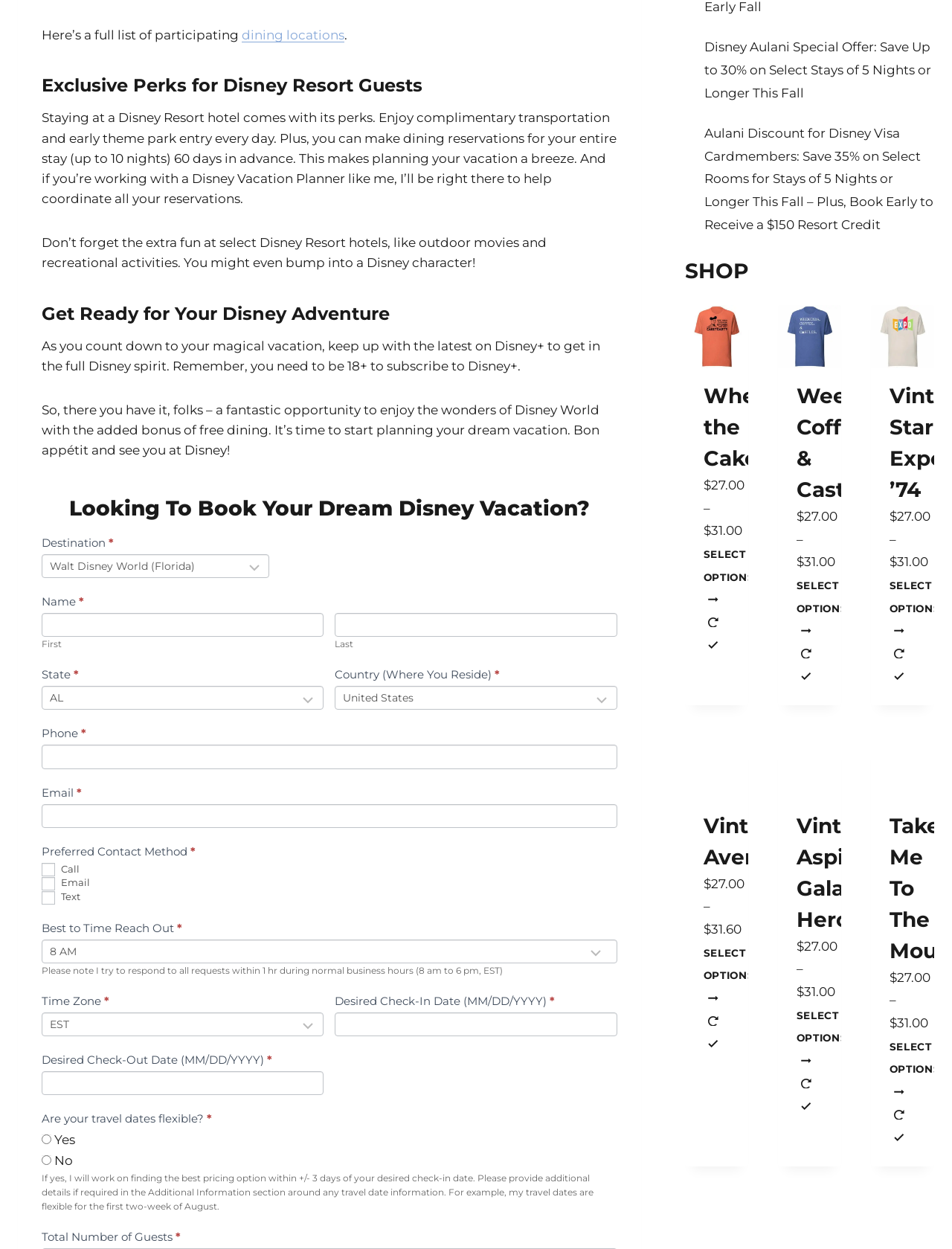Specify the bounding box coordinates (top-left x, top-left y, bottom-right x, bottom-right y) of the UI element in the screenshot that matches this description: dining locations

[0.254, 0.022, 0.362, 0.034]